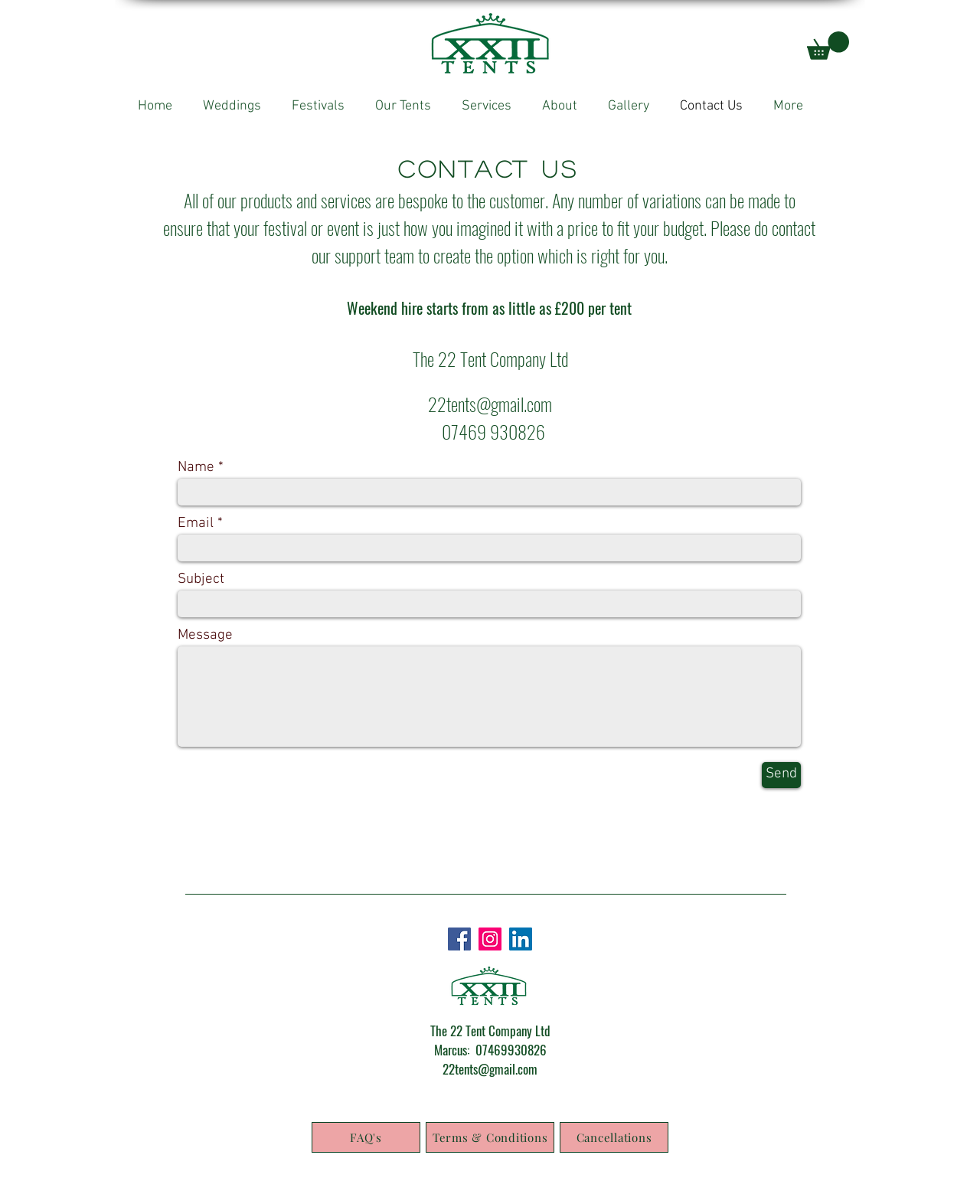Provide the bounding box coordinates of the UI element this sentence describes: "parent_node: Message".

[0.181, 0.537, 0.817, 0.62]